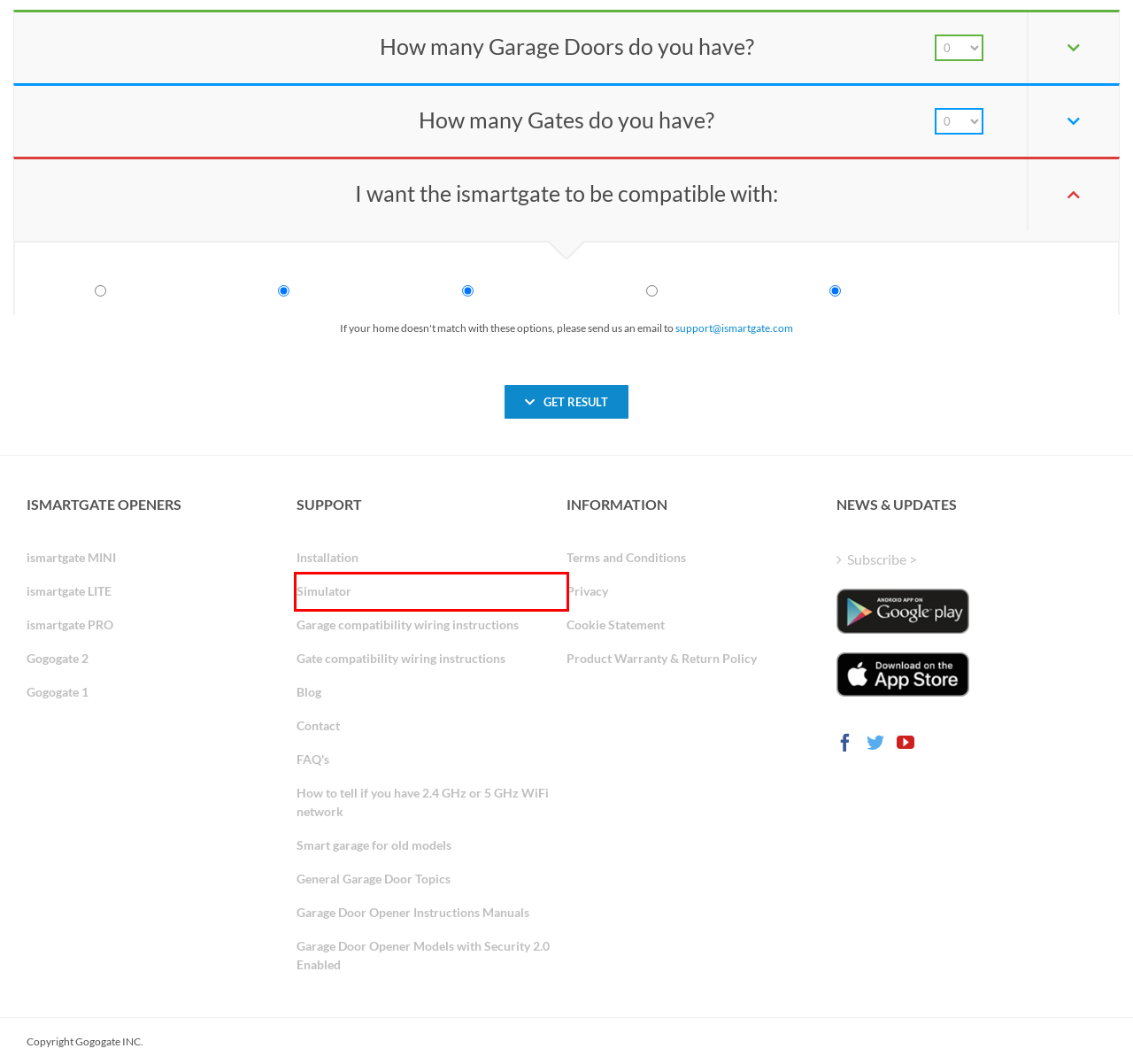You have a screenshot of a webpage with an element surrounded by a red bounding box. Choose the webpage description that best describes the new page after clicking the element inside the red bounding box. Here are the candidates:
A. Find the best smart garage door opener for your home - ismartgate
B. Contact with smart garage opener - ismartgate
C. Garage doors and gates general topics - ismartgate
D. Blog - ismartgate
E. iSmartgate PRO: gate & garage door opener - iSmartgate
F. Privacy - ismartgate
G. Garage Door Opener Models with Security 2.0 Enabled - ismartgate
H. Gogogate 2 - ismartgate

A